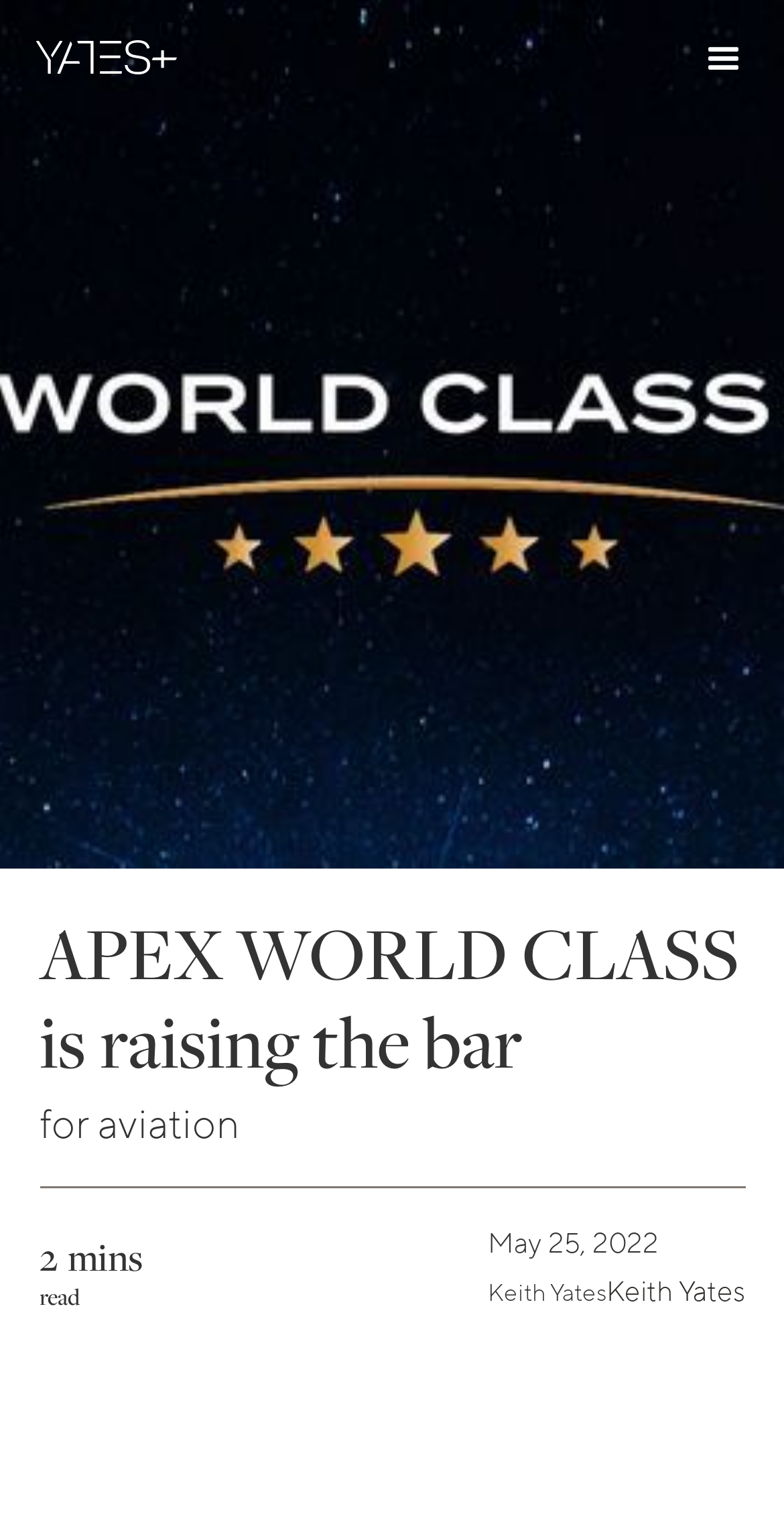What is the time required to read the latest article?
Answer the question with as much detail as you can, using the image as a reference.

I found the time '2 mins' in the heading elements with bounding box coordinates [0.05, 0.814, 0.073, 0.84] and [0.086, 0.814, 0.181, 0.84], which are likely to indicate the time required to read the latest article.